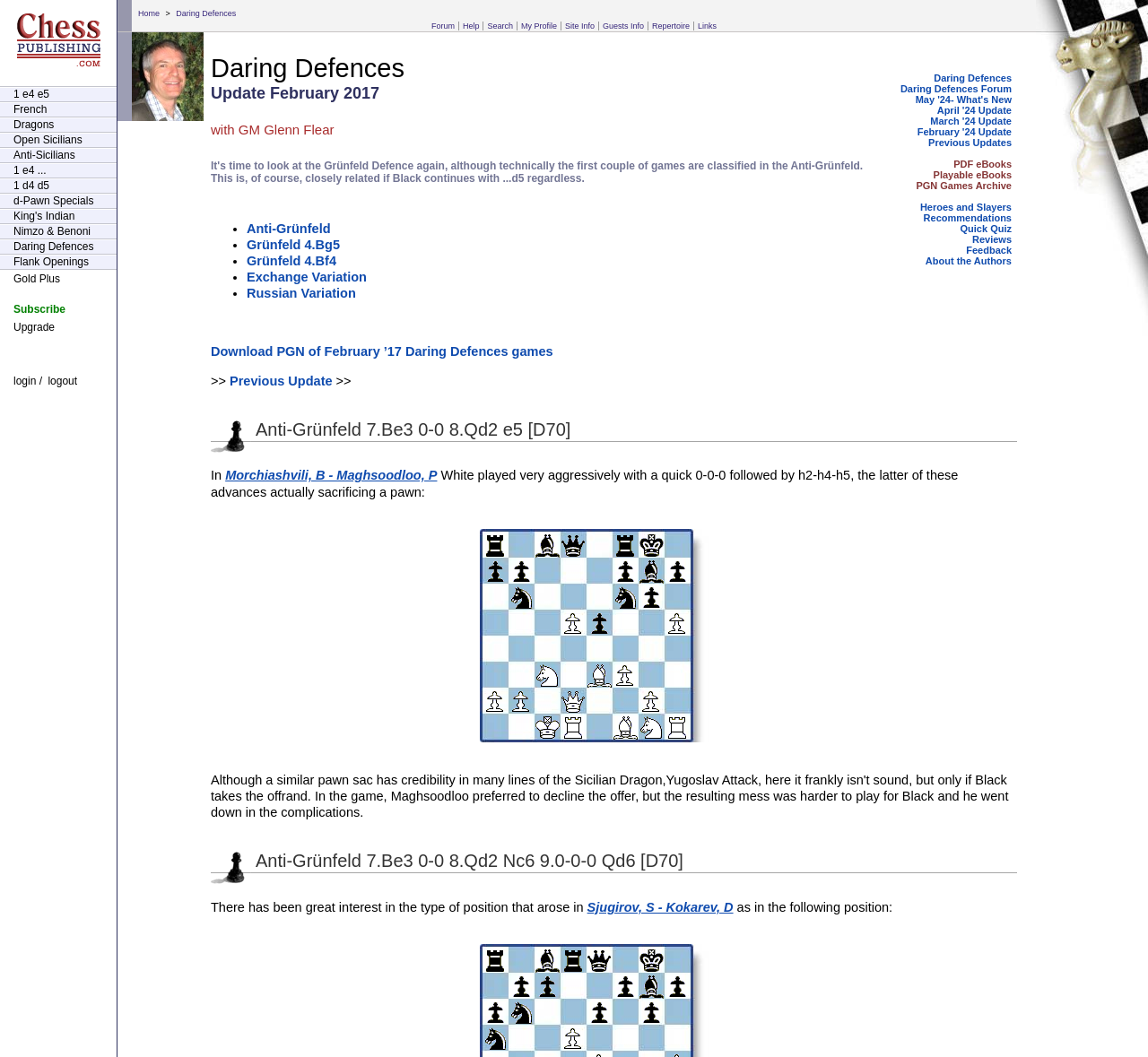What is the name of the chess opening being analyzed?
Please provide a single word or phrase answer based on the image.

Anti-Grünfeld